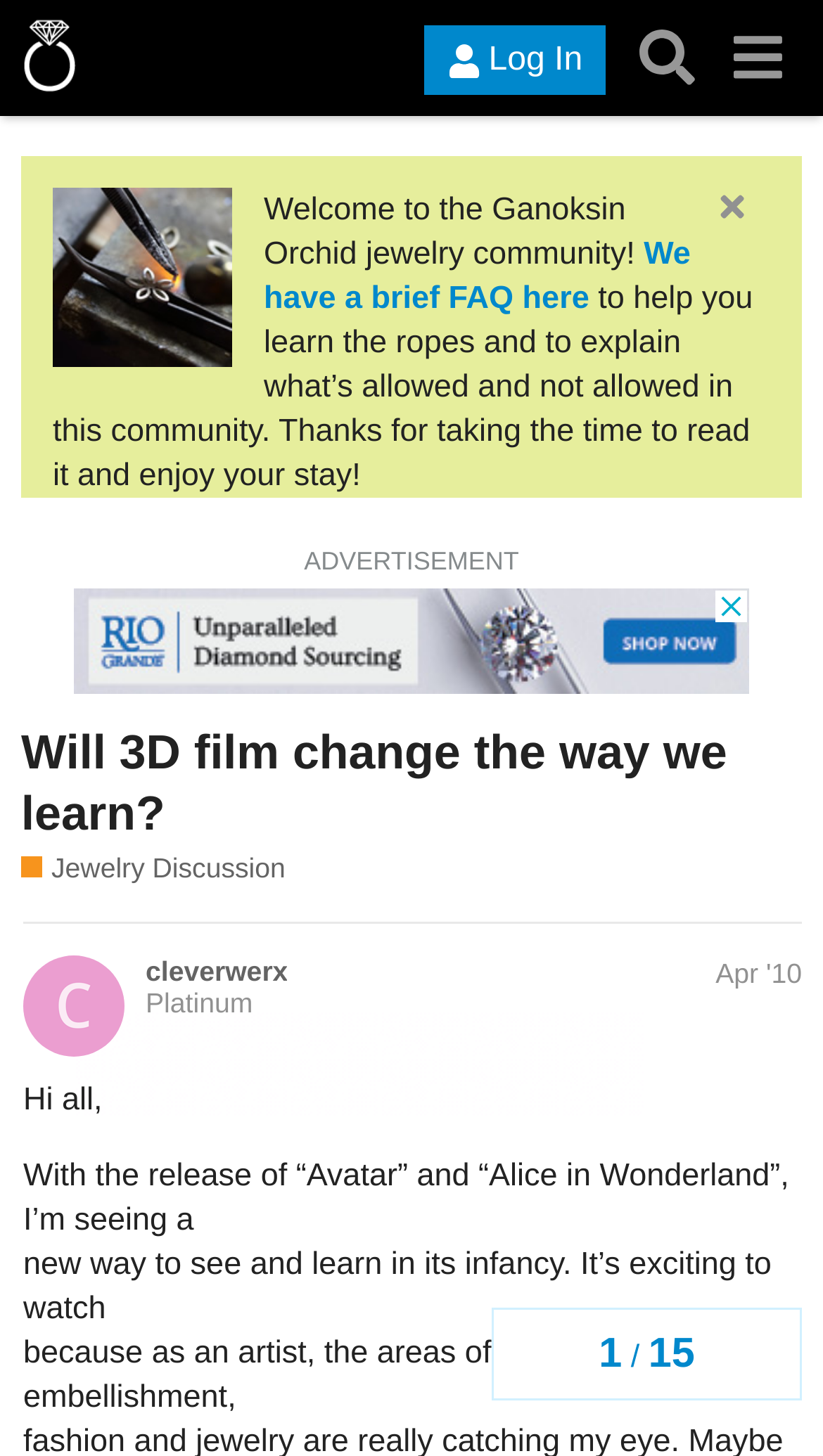Using the given description, provide the bounding box coordinates formatted as (top-left x, top-left y, bottom-right x, bottom-right y), with all values being floating point numbers between 0 and 1. Description: cleverwerx

[0.177, 0.656, 0.35, 0.678]